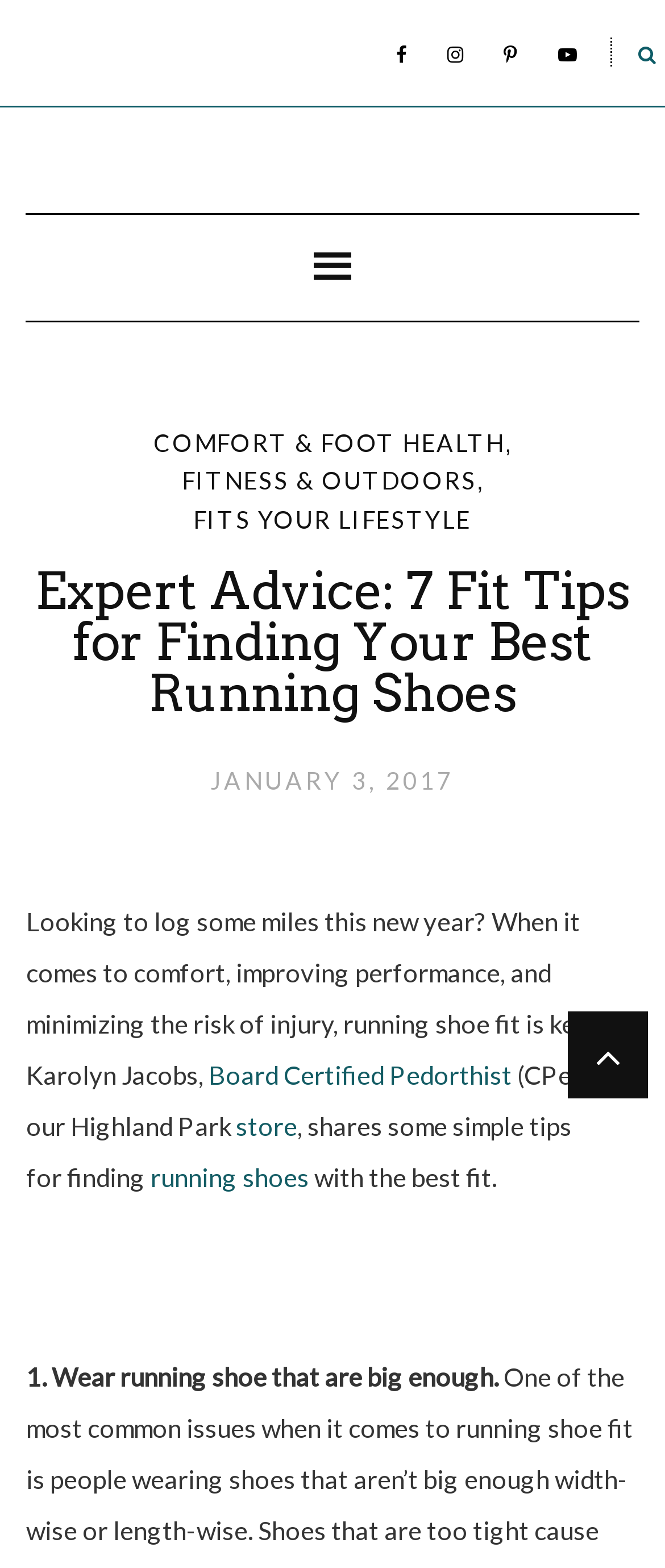Please locate the bounding box coordinates of the region I need to click to follow this instruction: "View COMFORT & FOOT HEALTH posts".

[0.231, 0.271, 0.759, 0.295]